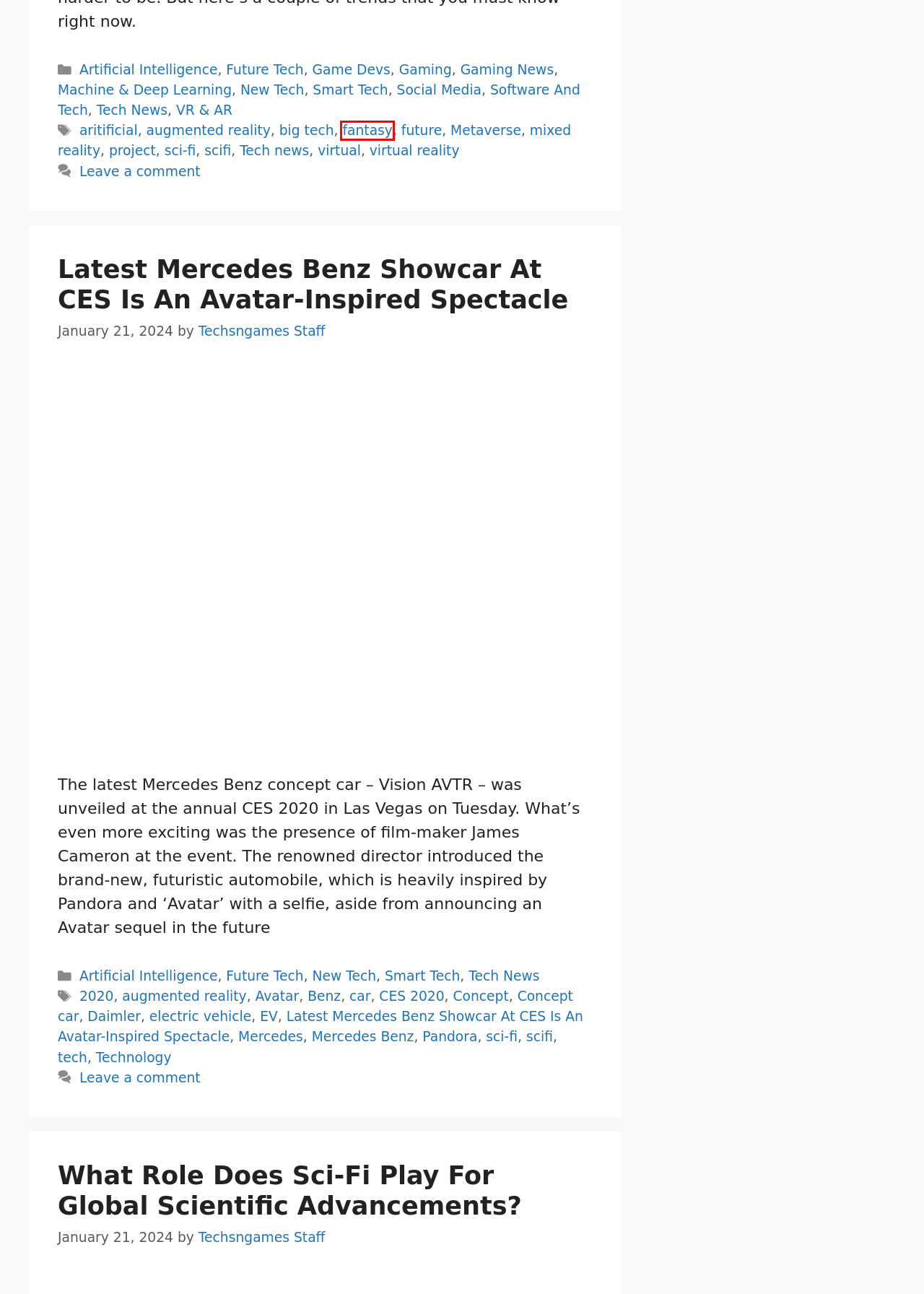You have a screenshot of a webpage with a red rectangle bounding box. Identify the best webpage description that corresponds to the new webpage after clicking the element within the red bounding box. Here are the candidates:
A. Pandora - Techs And Games
B. Big Tech - Techs And Games
C. Benz - Techs And Games
D. Social Media - Techs And Games
E. Concept - Techs And Games
F. Project - Techs And Games
G. Fantasy - Techs And Games
H. Daimler - Techs And Games

G